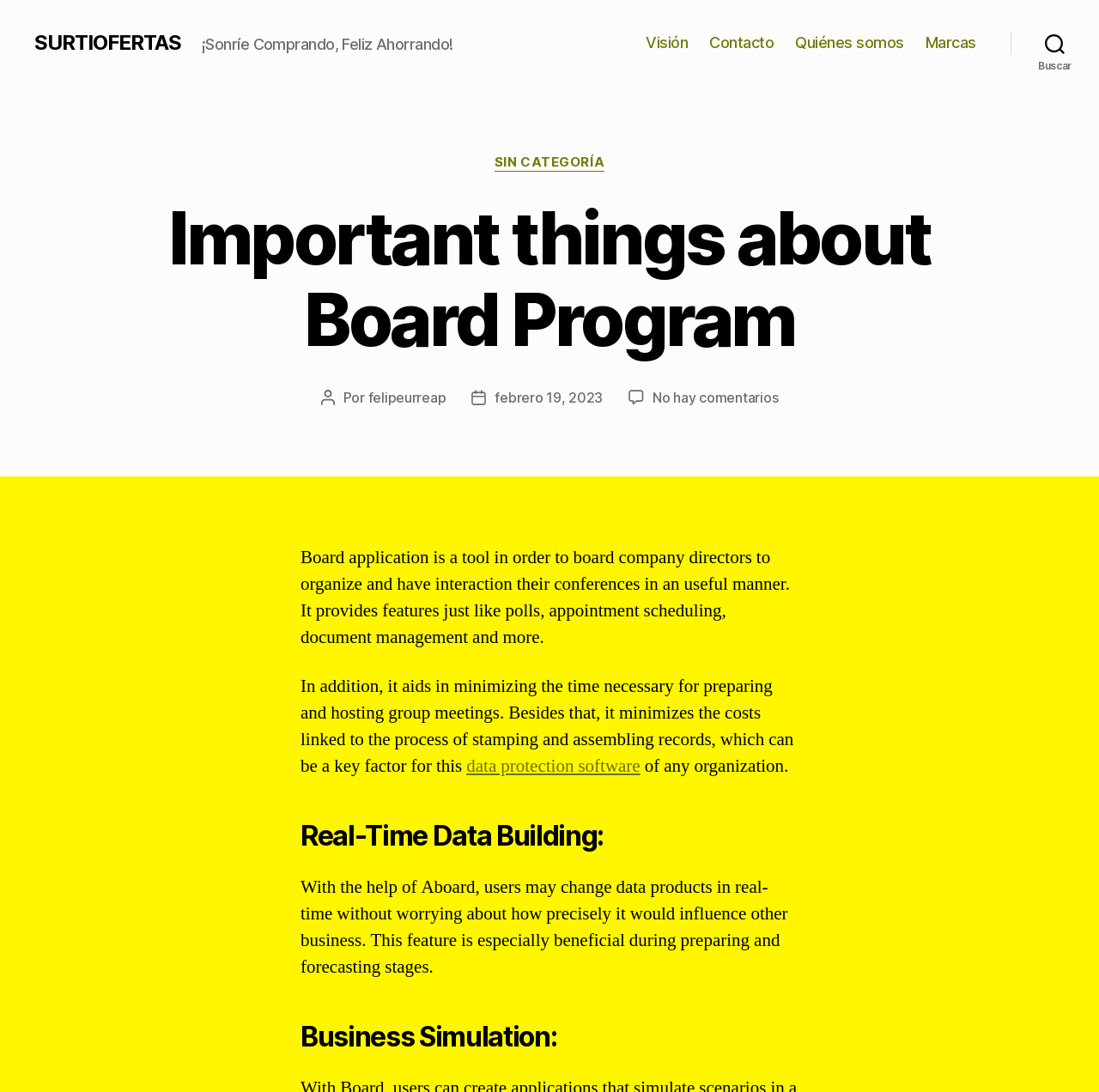Based on what you see in the screenshot, provide a thorough answer to this question: How many navigation links are there?

I counted the number of links under the navigation element with the text 'Horizontal', and found four links: 'Visión', 'Contacto', 'Quiénes somos', and 'Marcas'.